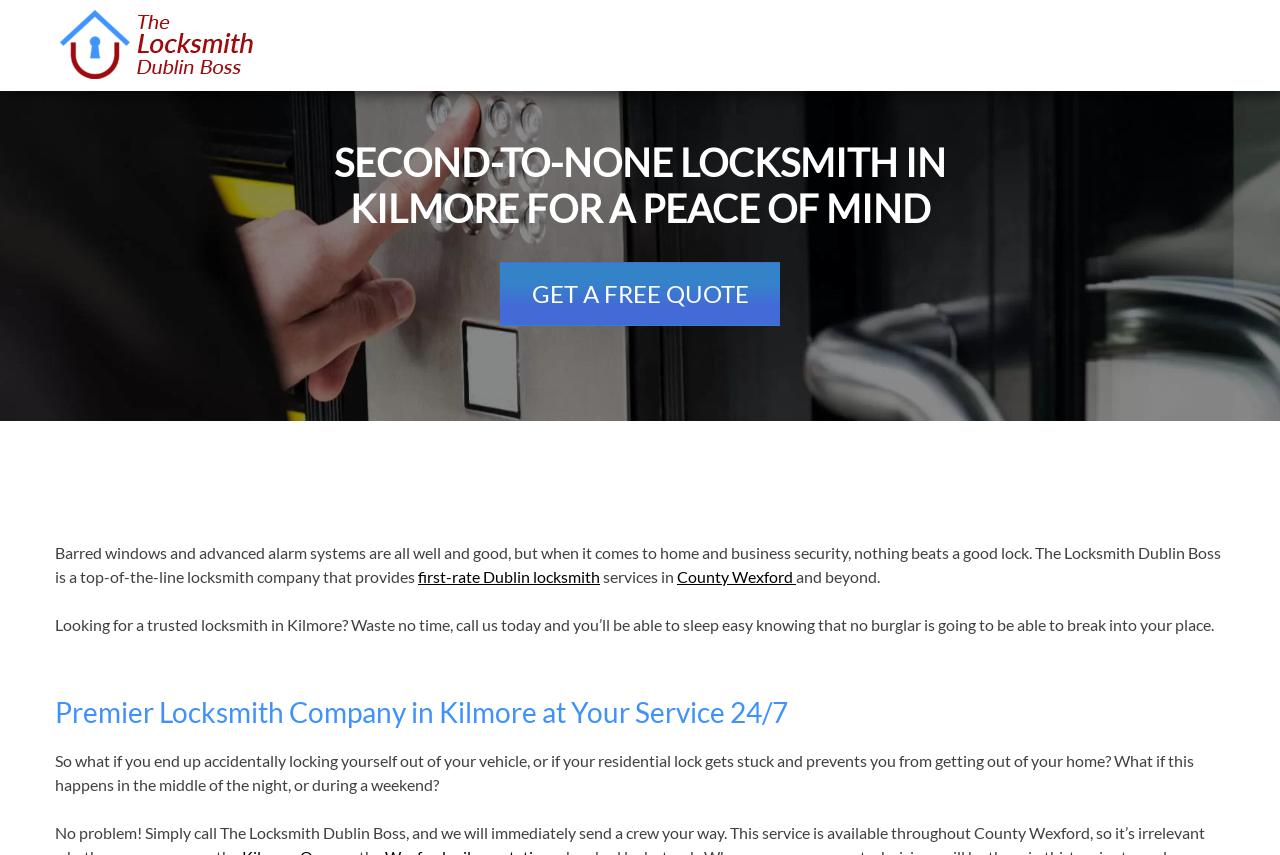Pinpoint the bounding box coordinates of the area that should be clicked to complete the following instruction: "Call the phone number". The coordinates must be given as four float numbers between 0 and 1, i.e., [left, top, right, bottom].

[0.858, 0.029, 0.953, 0.075]